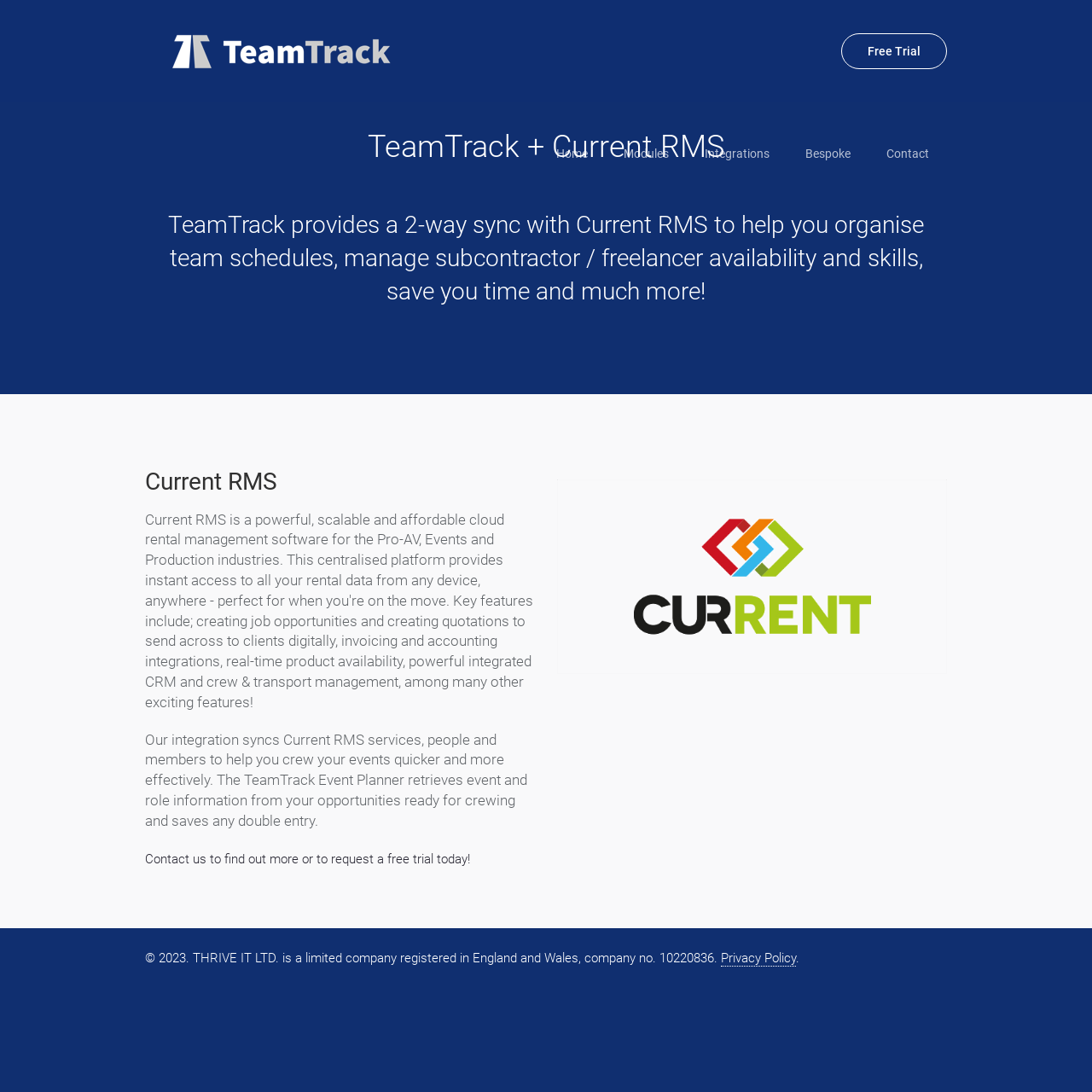Please locate the bounding box coordinates of the region I need to click to follow this instruction: "View the 'Privacy Policy'".

[0.66, 0.871, 0.729, 0.885]